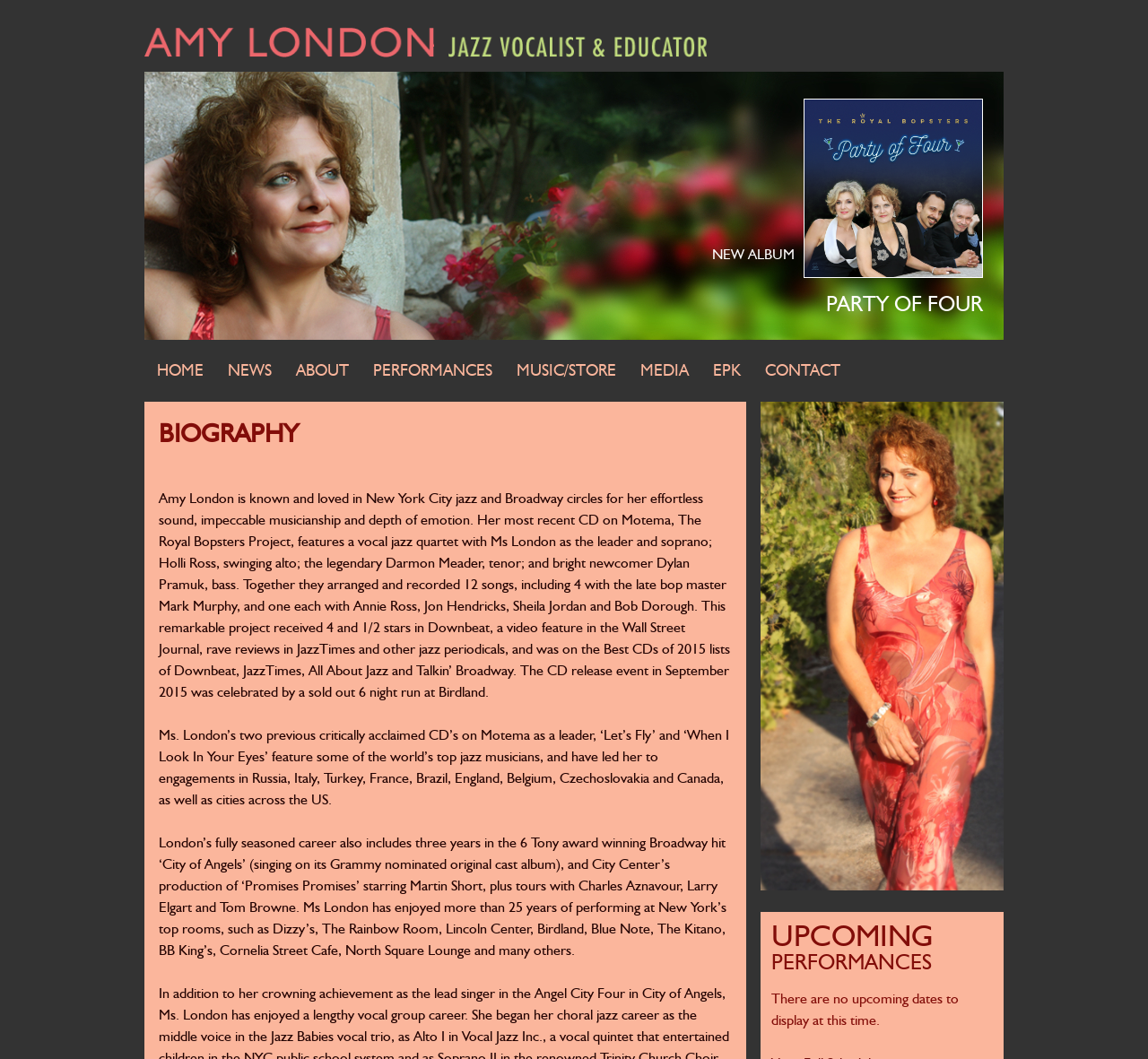What is the title of Amy London's recent CD?
Give a single word or phrase as your answer by examining the image.

The Royal Bopsters Project